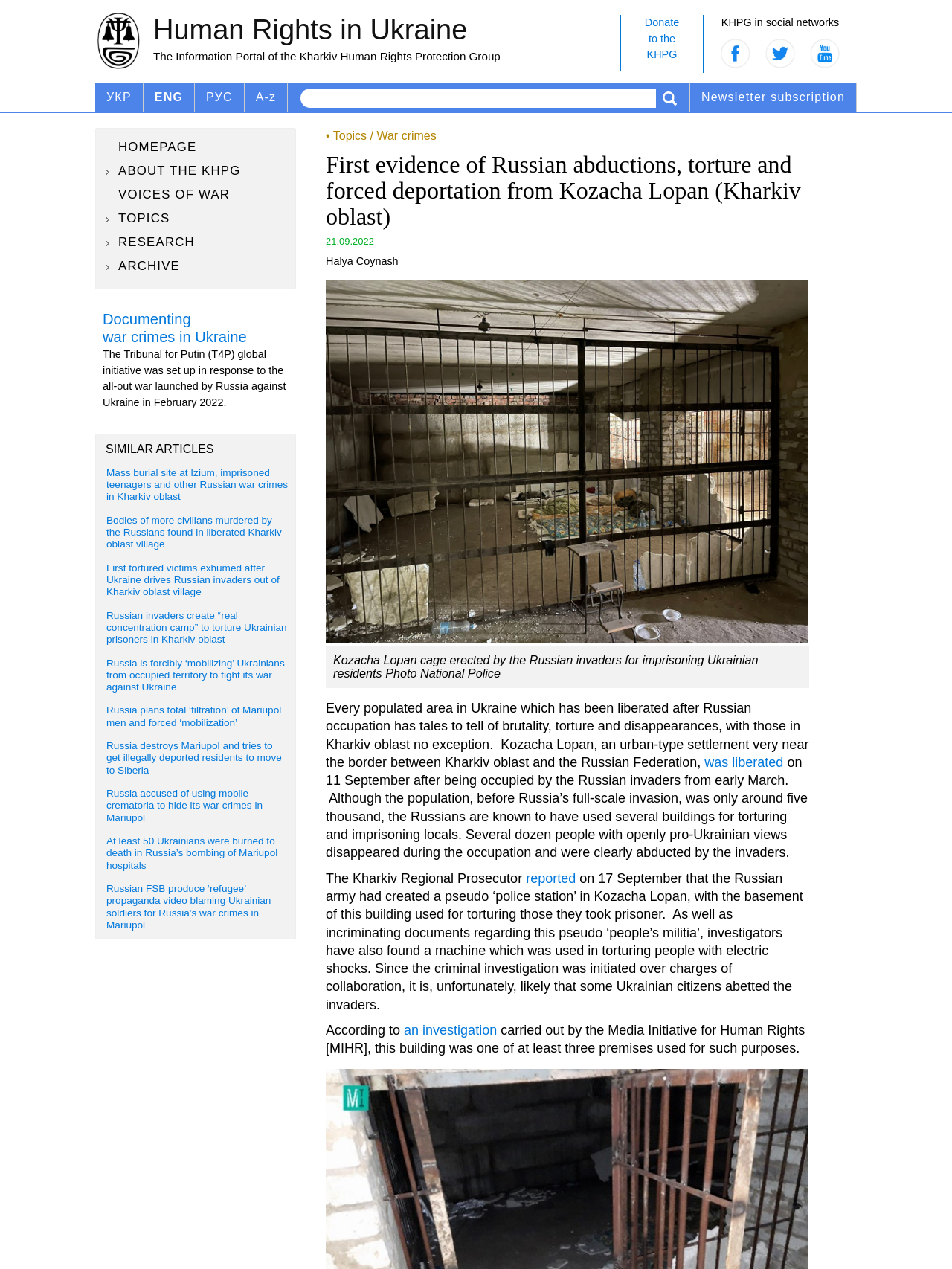Write an exhaustive caption that covers the webpage's main aspects.

This webpage appears to be a news article or blog post from the Kharkiv Human Rights Protection Group, focusing on human rights issues in Ukraine. At the top of the page, there are social media links and a donation button. Below that, there is a table with language options and a search bar.

The main content of the page is divided into sections. The first section has a heading "First evidence of Russian abductions, torture and forced deportation from Kozacha Lopan (Kharkiv oblast)" and is followed by a date "21.09.2022" and the author's name "Halya Coynash". There is also an image of a cage erected by Russian invaders for imprisoning Ukrainian residents.

The article itself describes the liberation of Kozacha Lopan, an urban-type settlement near the border between Kharkiv oblast and the Russian Federation, and the atrocities committed by Russian invaders, including torture, imprisonment, and disappearances. The text is divided into several paragraphs, with some quotes from the Kharkiv Regional Prosecutor and an investigation by the Media Initiative for Human Rights.

On the right side of the page, there are links to similar articles, including "Mass burial site at Izium, imprisoned teenagers and other Russian war crimes in Kharkiv oblast" and "Russia is forcibly ‘mobilizing’ Ukrainians from occupied territory to fight its war against Ukraine". There are also links to topics such as "War crimes" and "Voices of War".

At the bottom of the page, there are more links to other articles and topics, as well as a newsletter subscription option.